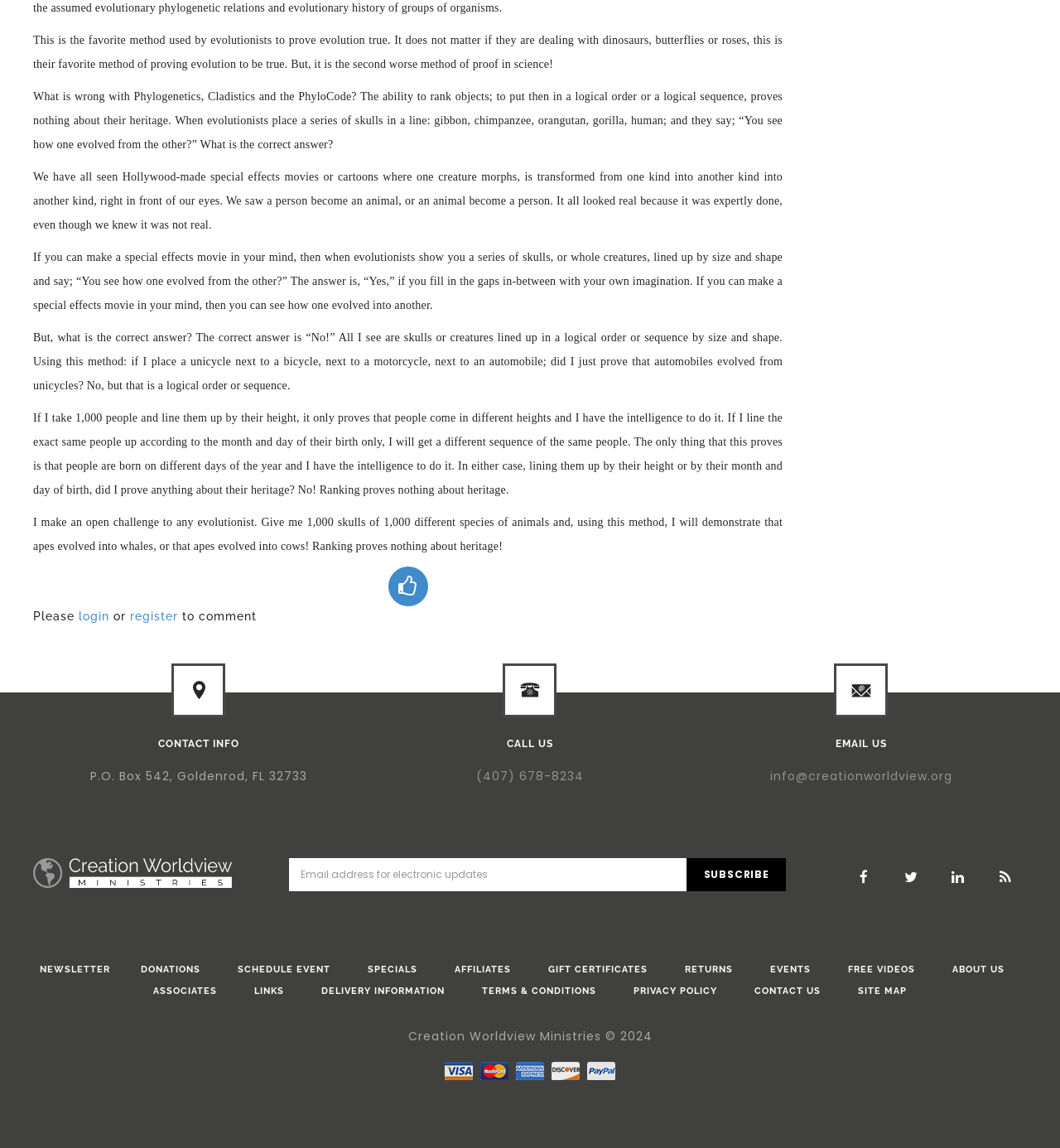Determine the bounding box coordinates of the element's region needed to click to follow the instruction: "subscribe". Provide these coordinates as four float numbers between 0 and 1, formatted as [left, top, right, bottom].

[0.647, 0.748, 0.741, 0.777]